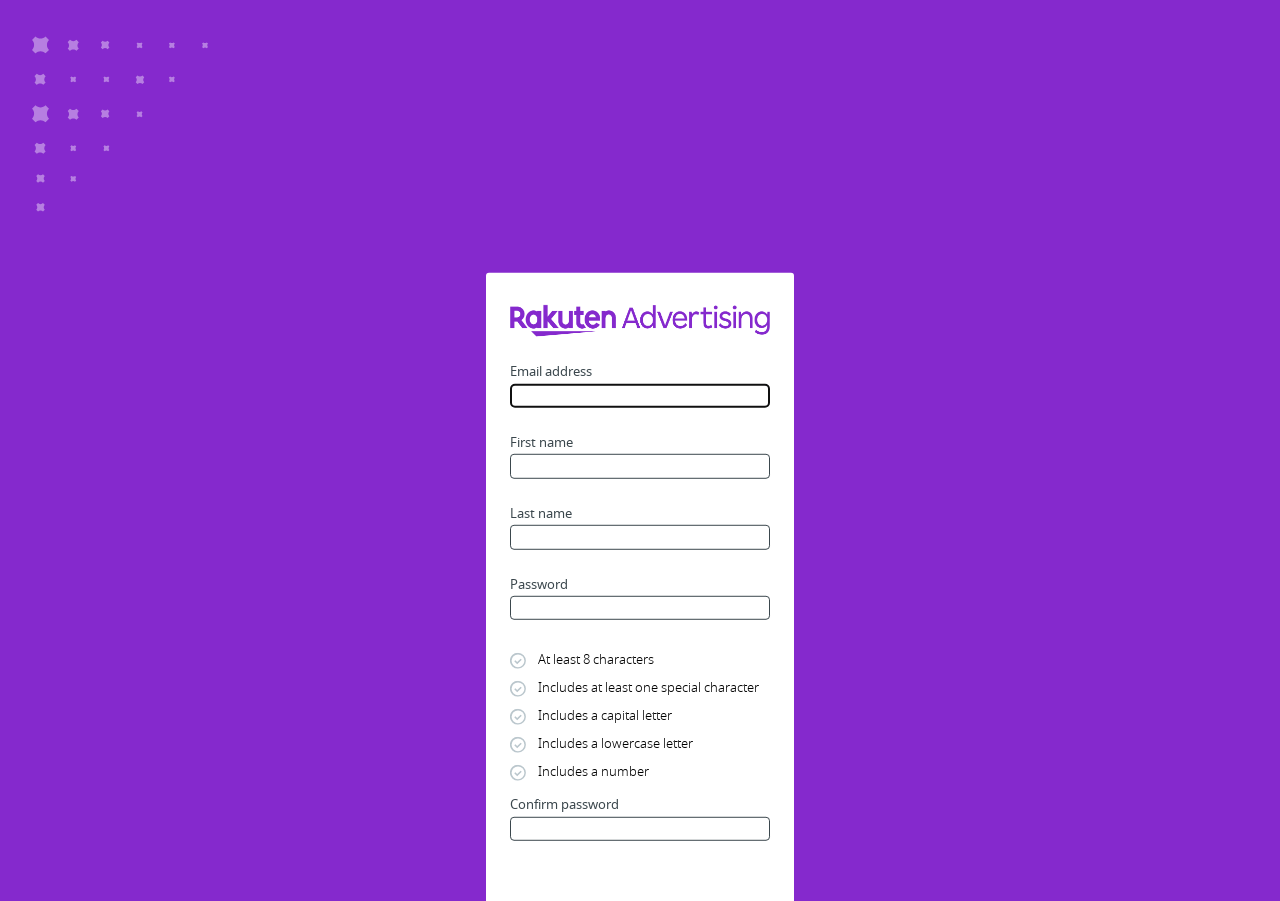Provide a one-word or short-phrase answer to the question:
How many input fields are there on the webpage?

6